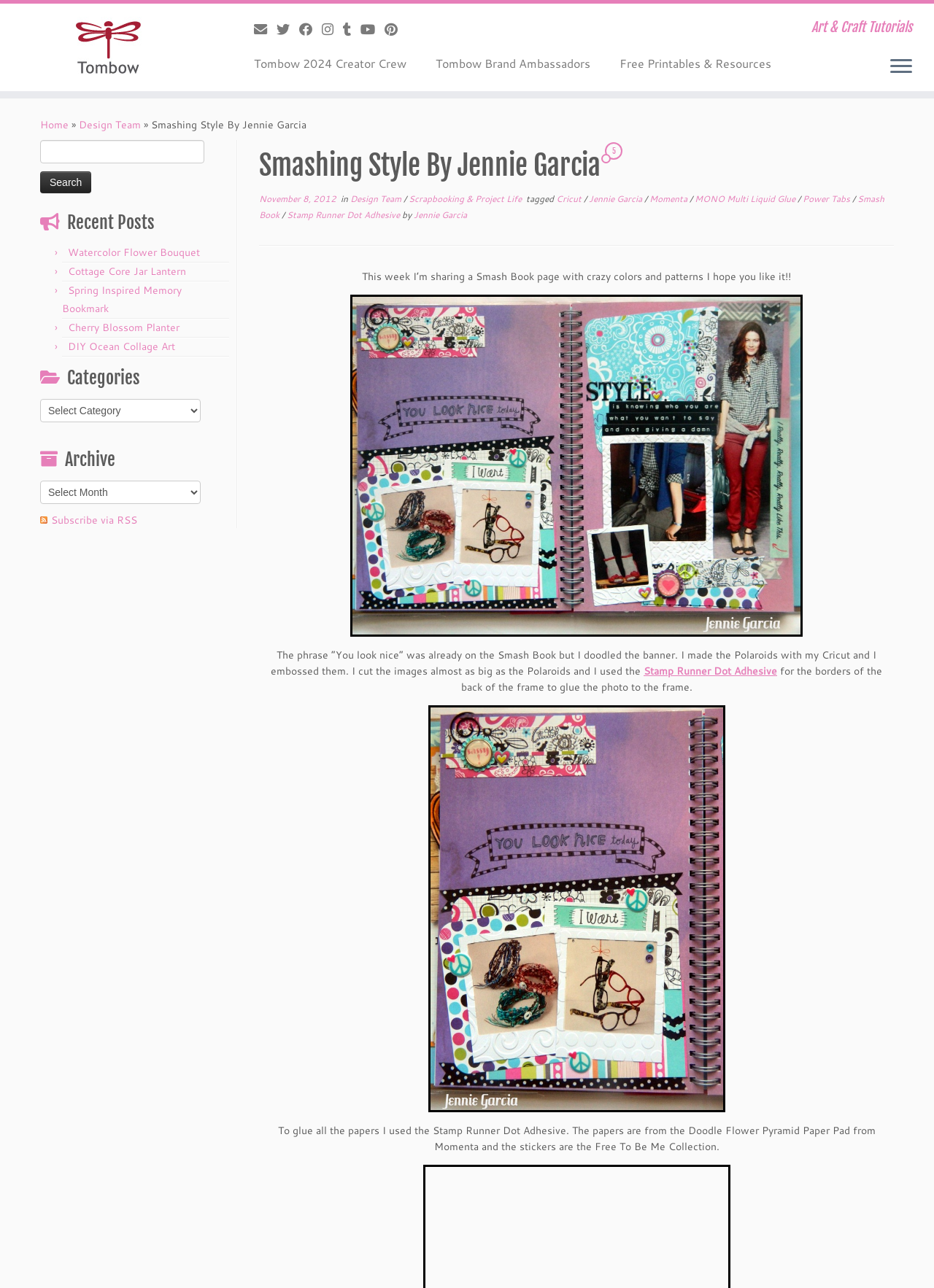Show the bounding box coordinates of the region that should be clicked to follow the instruction: "Subscribe via RSS."

[0.043, 0.395, 0.147, 0.412]